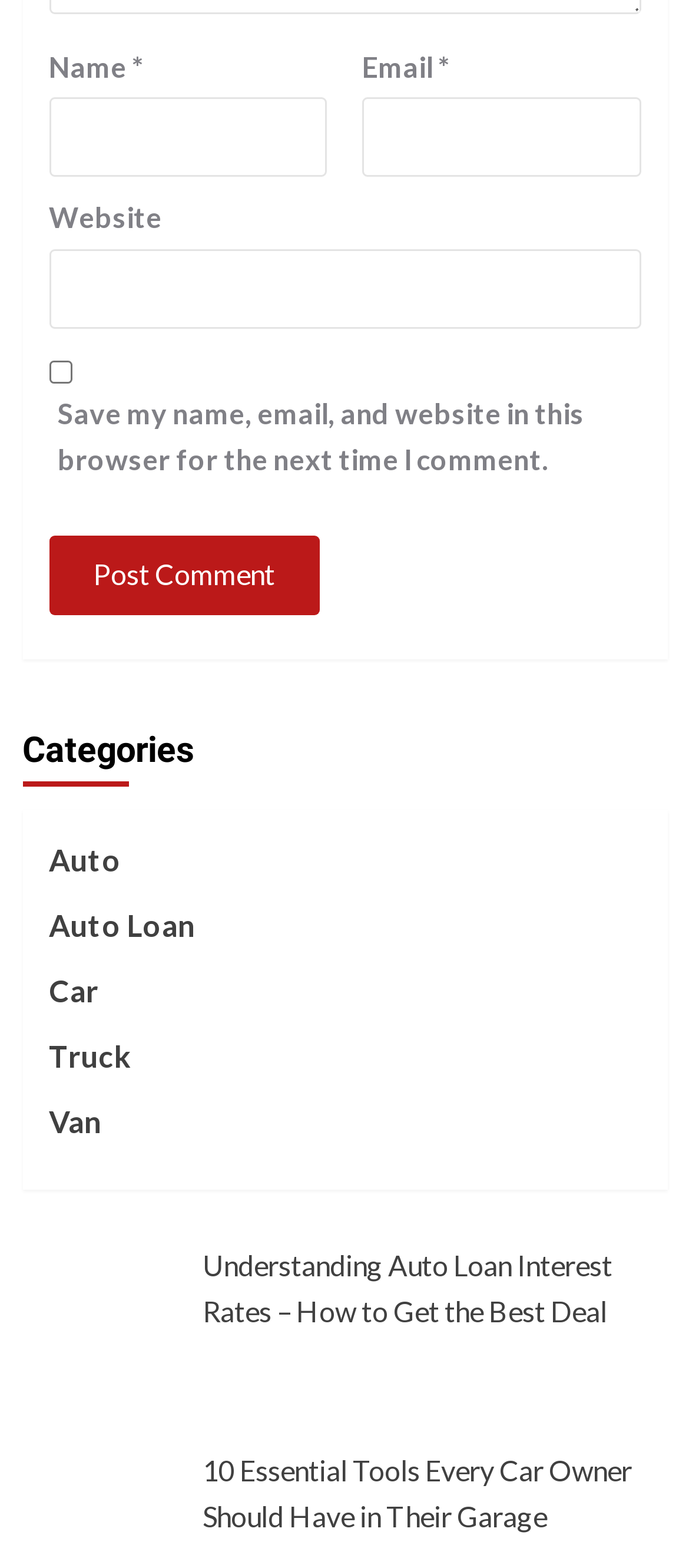Can you find the bounding box coordinates for the element to click on to achieve the instruction: "Visit YouTube"?

None